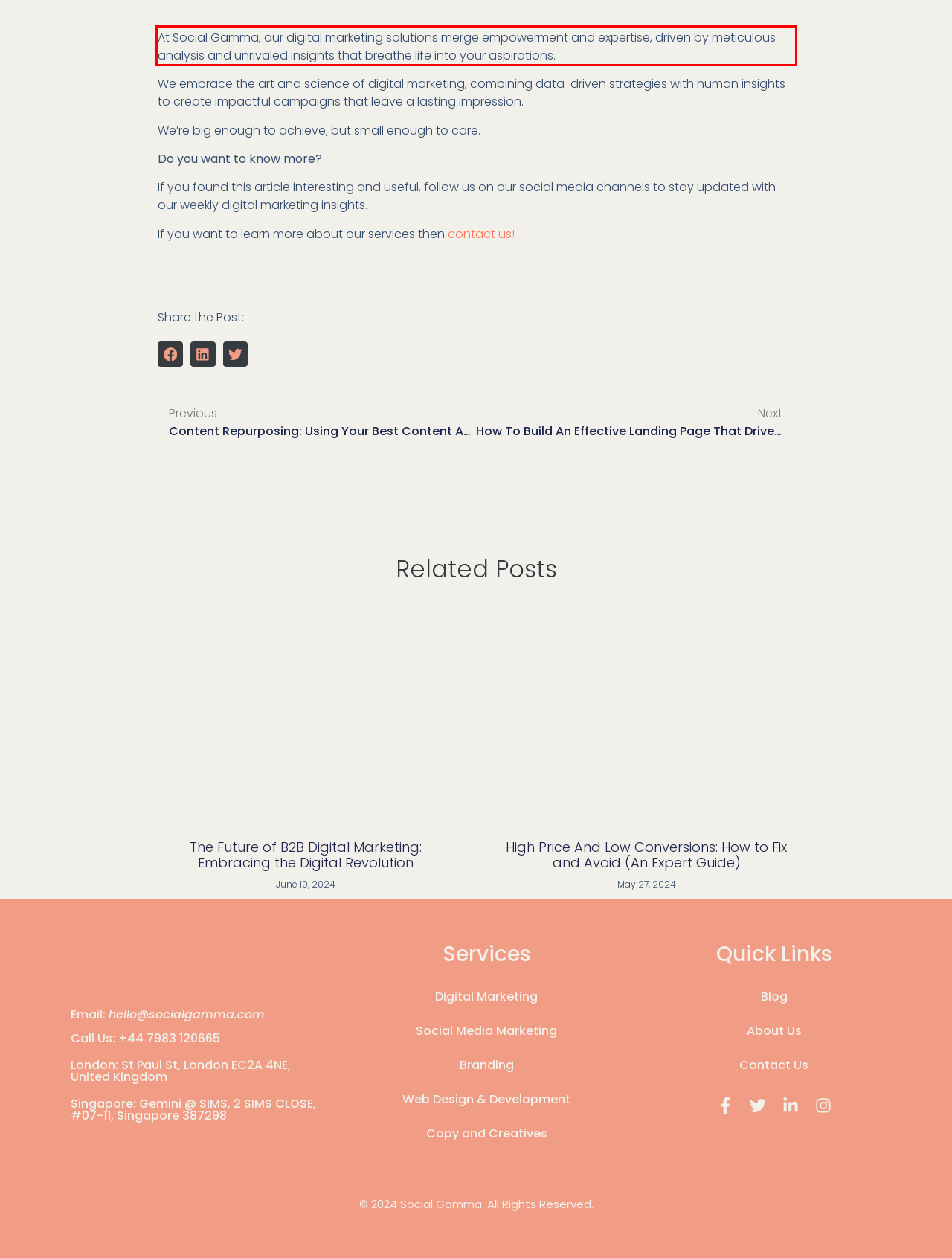You have a screenshot of a webpage with a UI element highlighted by a red bounding box. Use OCR to obtain the text within this highlighted area.

At Social Gamma, our digital marketing solutions merge empowerment and expertise, driven by meticulous analysis and unrivaled insights that breathe life into your aspirations.